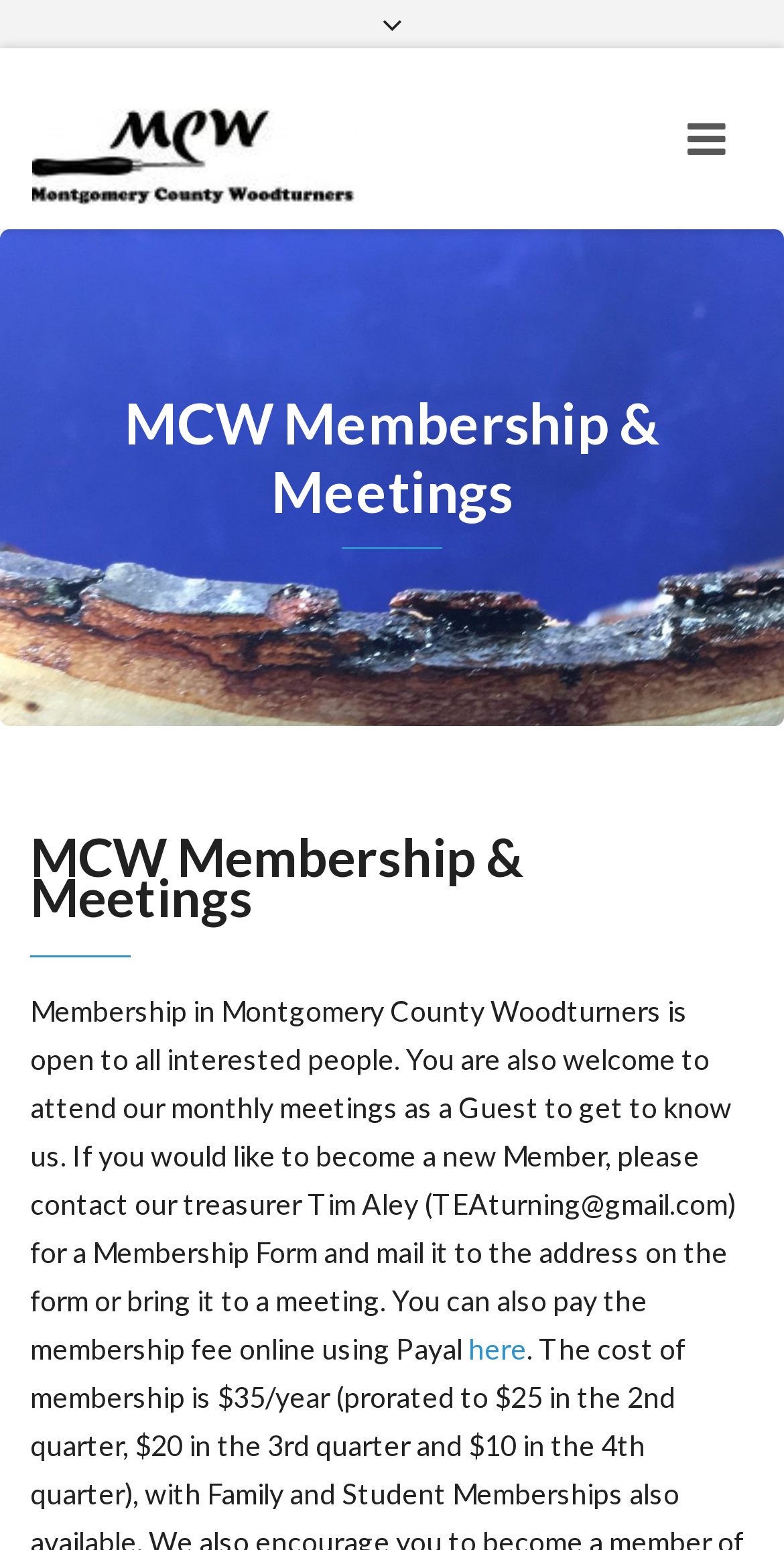Find the primary header on the webpage and provide its text.

MCW Membership & Meetings